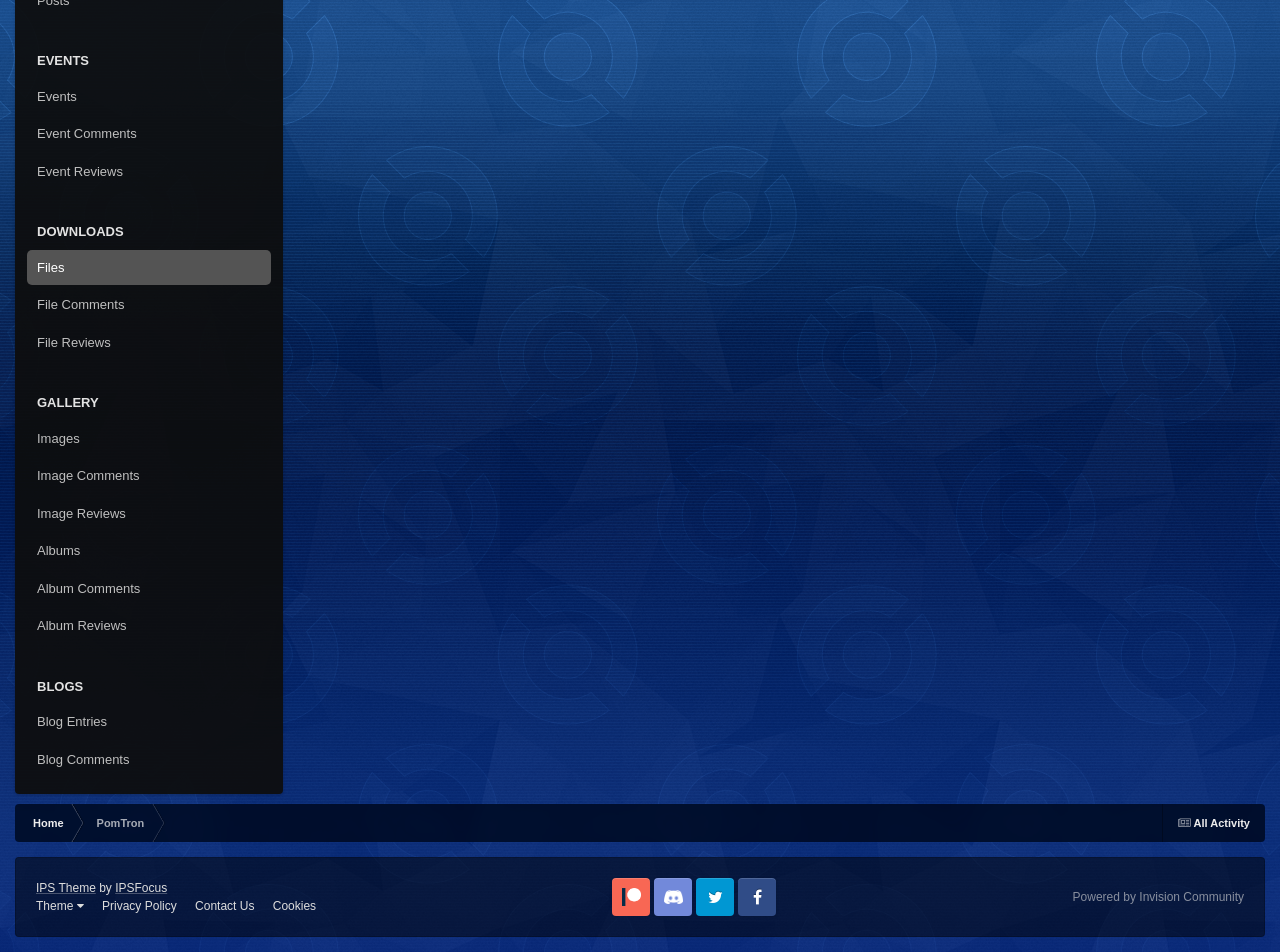Please specify the bounding box coordinates in the format (top-left x, top-left y, bottom-right x, bottom-right y), with all values as floating point numbers between 0 and 1. Identify the bounding box of the UI element described by: Search

None